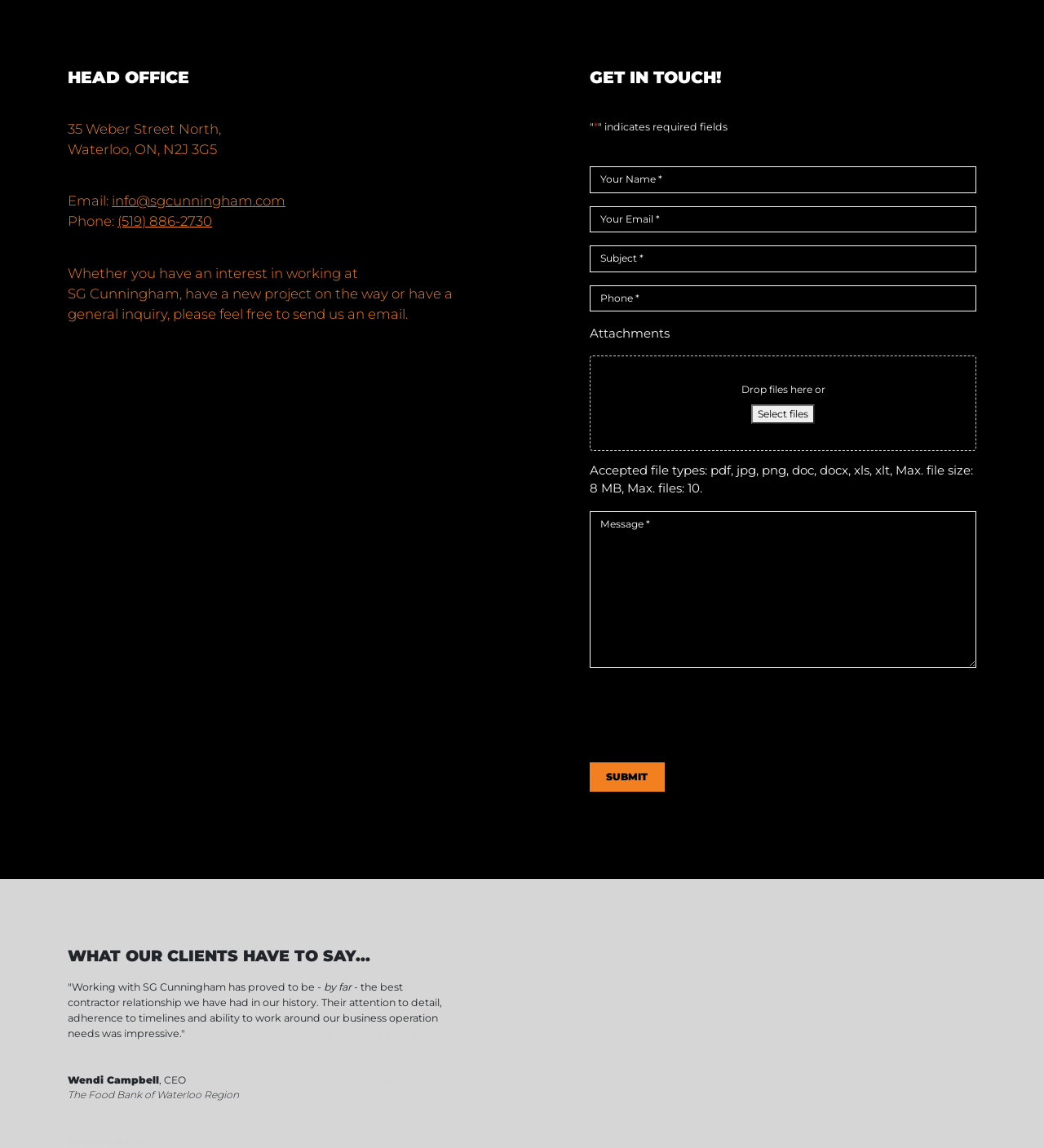Provide the bounding box coordinates of the HTML element this sentence describes: "name="input_6" placeholder="Message *"". The bounding box coordinates consist of four float numbers between 0 and 1, i.e., [left, top, right, bottom].

[0.565, 0.445, 0.935, 0.582]